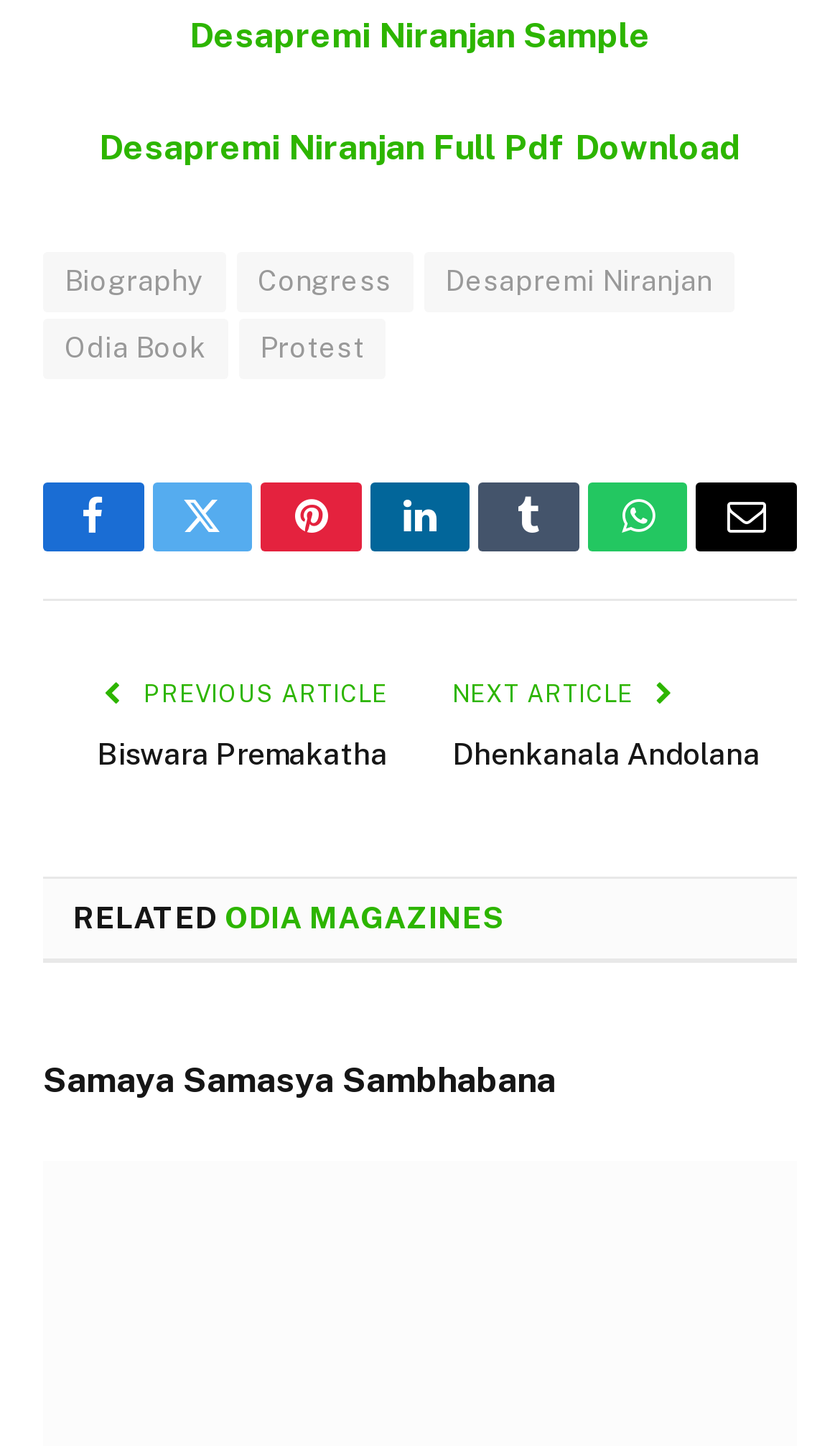How many links are available in the top navigation bar?
Based on the visual content, answer with a single word or a brief phrase.

5